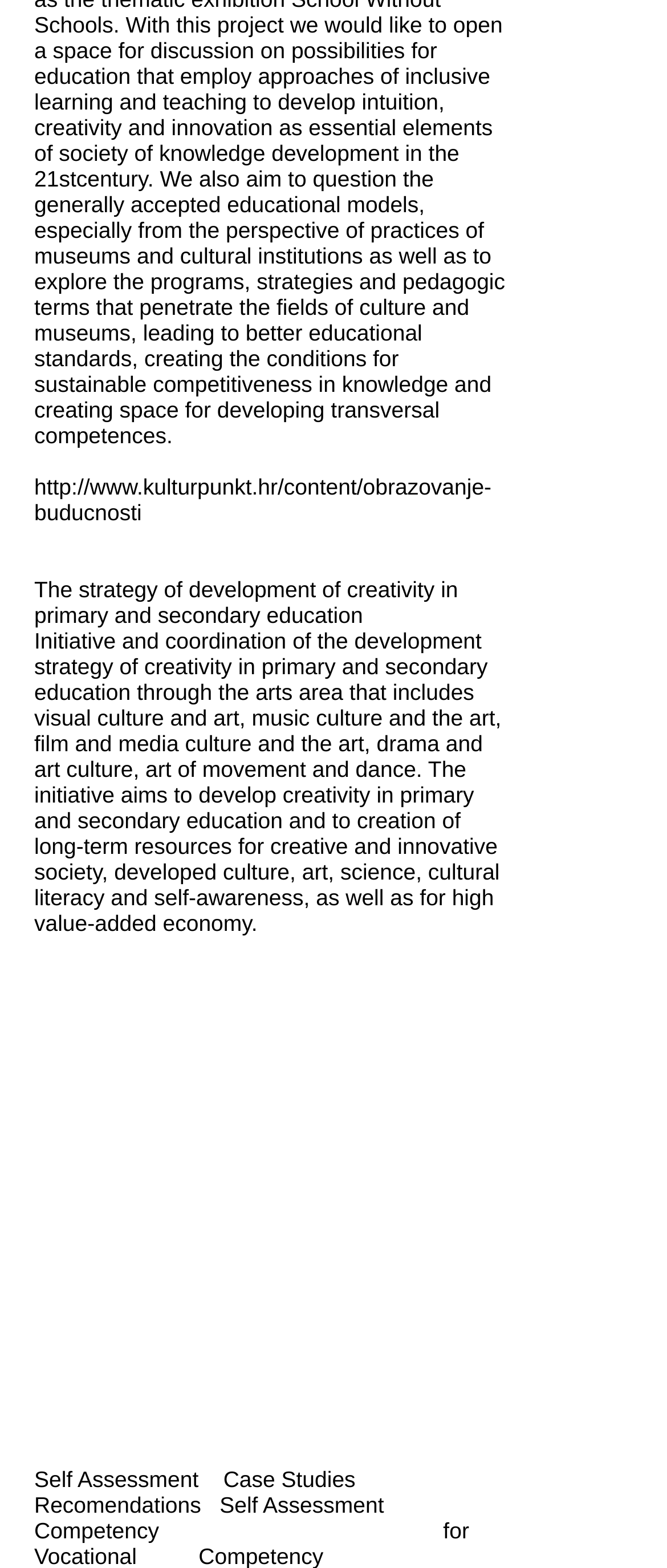Given the element description, predict the bounding box coordinates in the format (top-left x, top-left y, bottom-right x, bottom-right y). Make sure all values are between 0 and 1. Here is the element description: http://www.kulturpunkt.hr/content/obrazovanje-buducnosti

[0.051, 0.302, 0.737, 0.335]